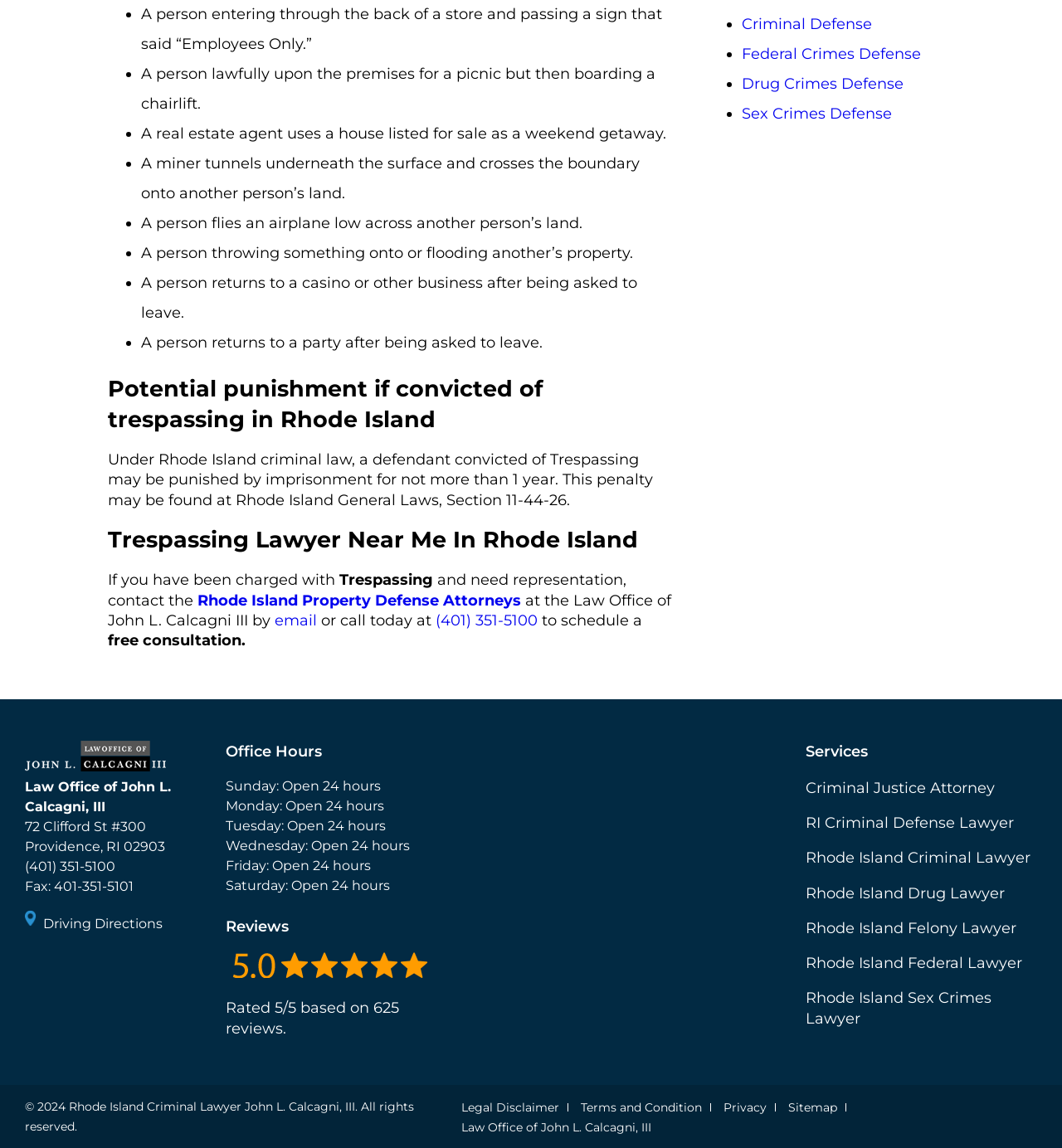What is the address of the Law Office of John L. Calcagni, III?
Please answer using one word or phrase, based on the screenshot.

72 Clifford St #300, Providence, RI 02903